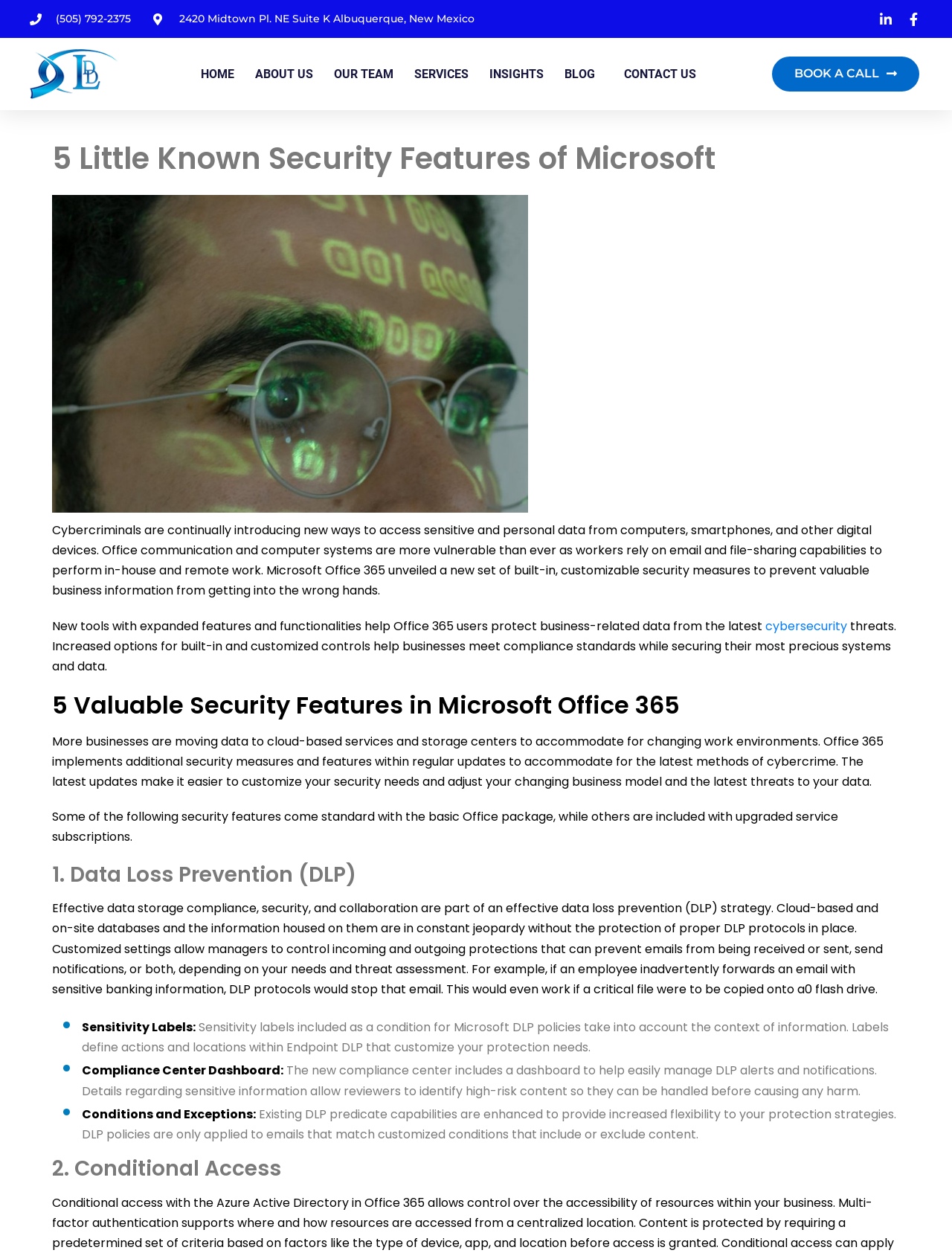Please locate the clickable area by providing the bounding box coordinates to follow this instruction: "Click the 'cybersecurity' link".

[0.804, 0.493, 0.89, 0.506]